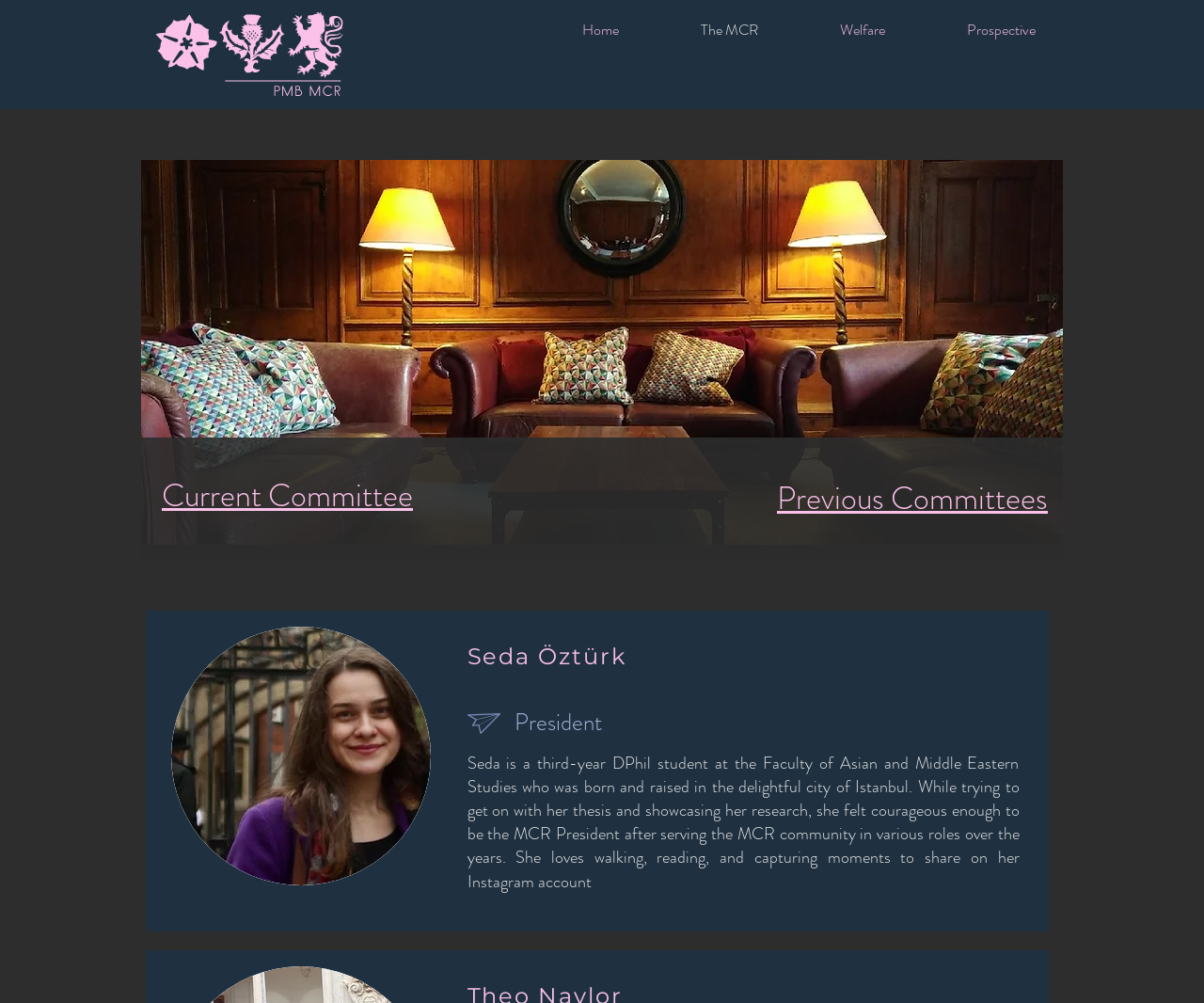What is the faculty of the president?
Refer to the image and answer the question using a single word or phrase.

Faculty of Asian and Middle Eastern Studies